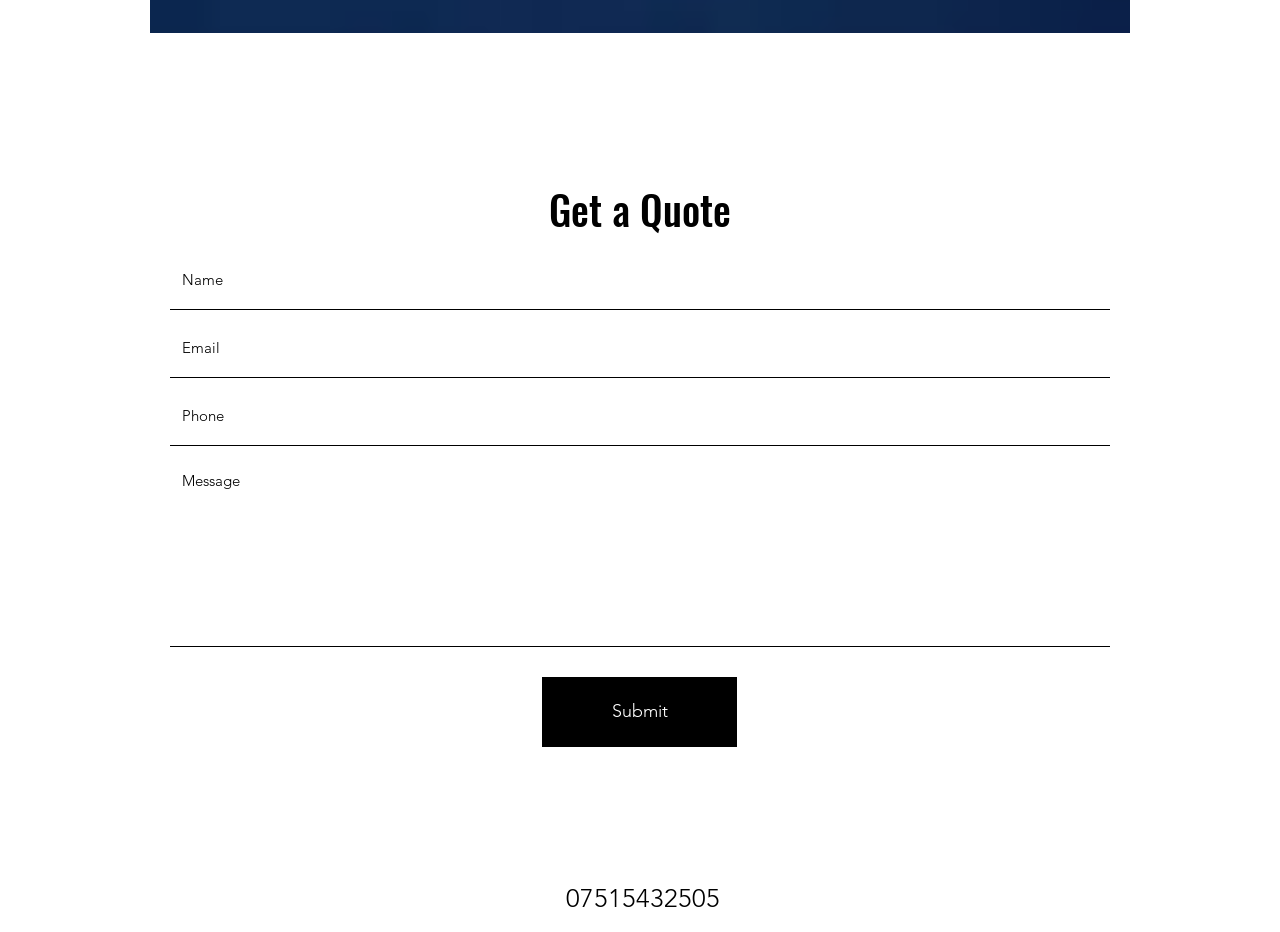Identify the bounding box coordinates for the UI element that matches this description: "aria-label="Phone" name="phone" placeholder="Phone"".

[0.133, 0.416, 0.867, 0.479]